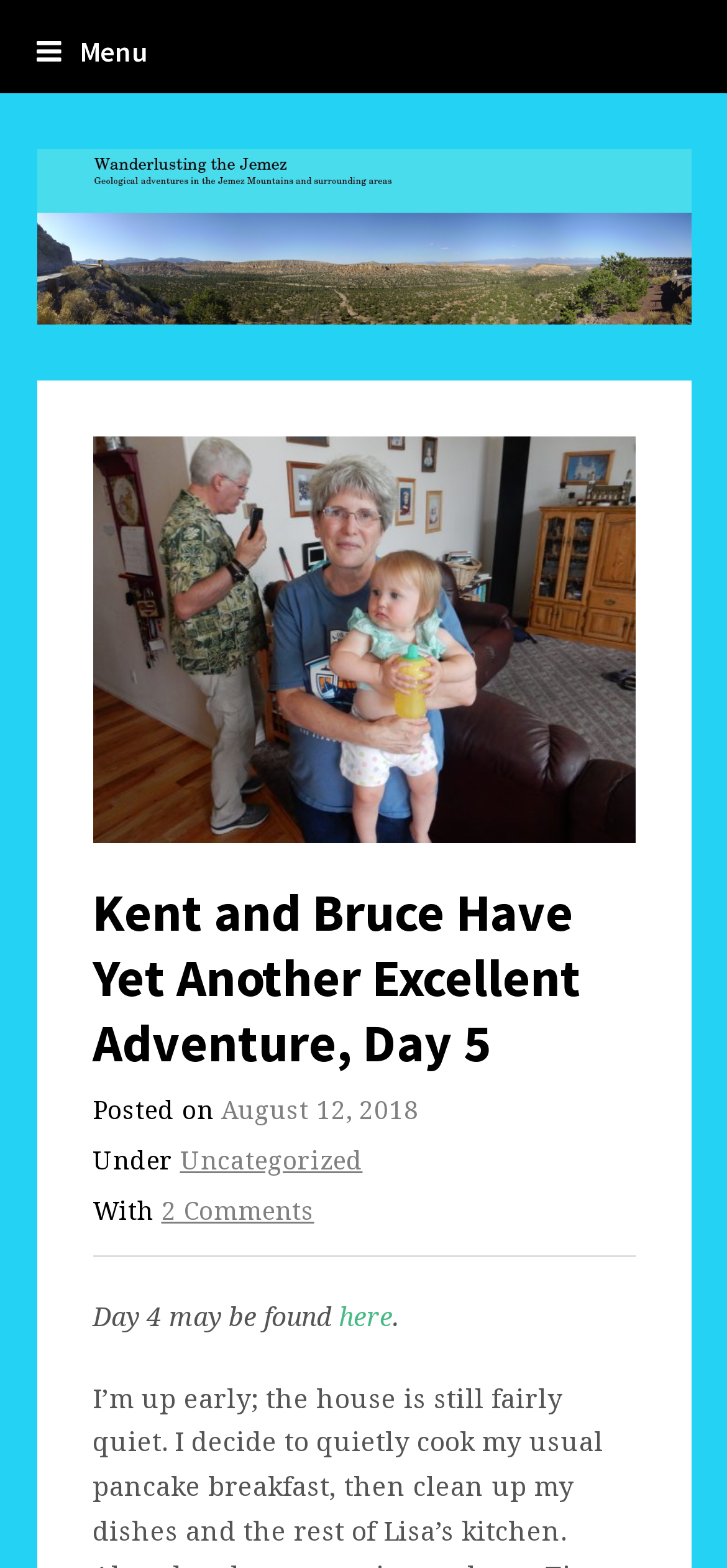What is the category of the post?
Based on the visual, give a brief answer using one word or a short phrase.

Uncategorized